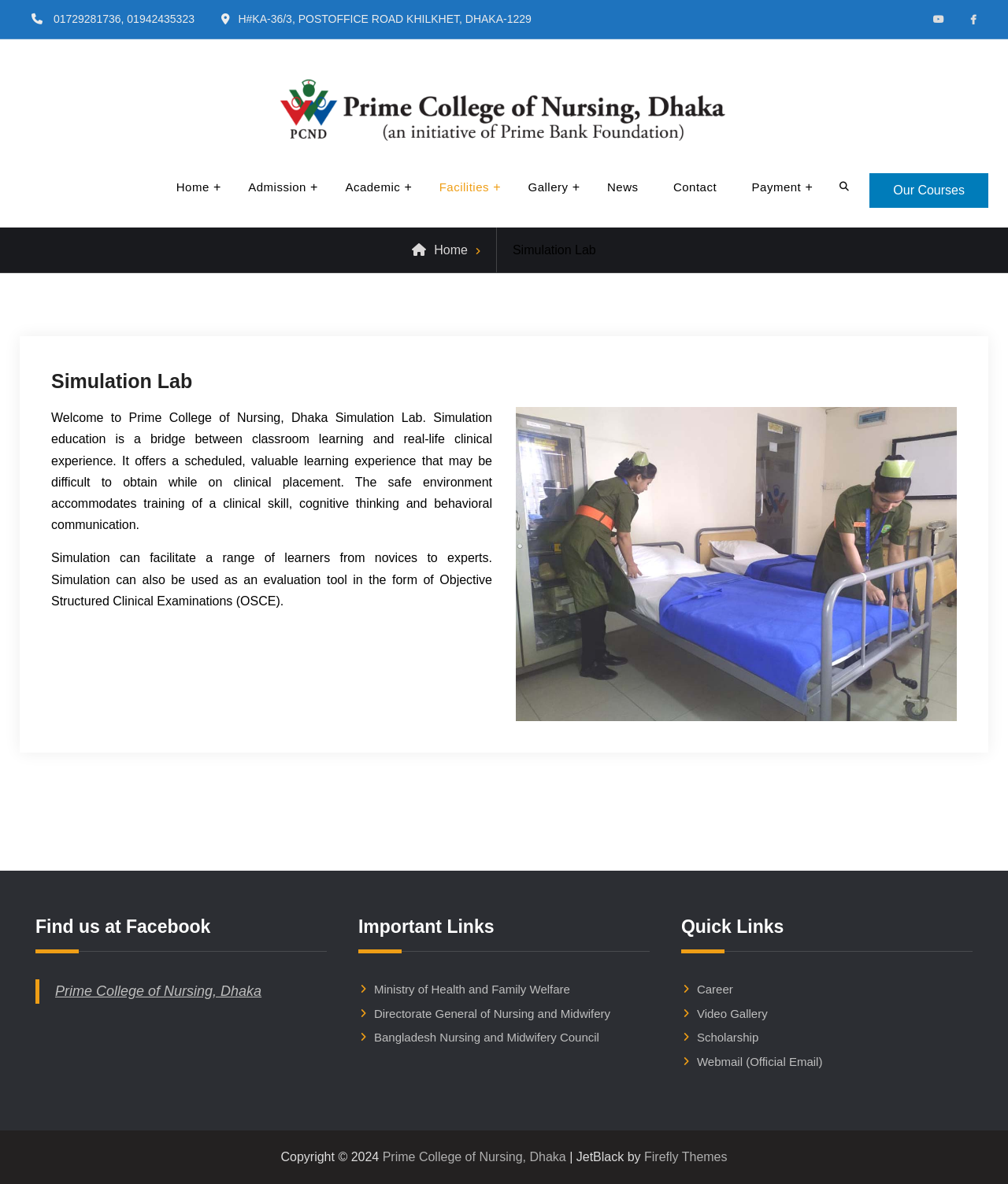Identify the bounding box coordinates of the element to click to follow this instruction: 'Visit the college's Facebook page'. Ensure the coordinates are four float values between 0 and 1, provided as [left, top, right, bottom].

[0.952, 0.005, 0.979, 0.028]